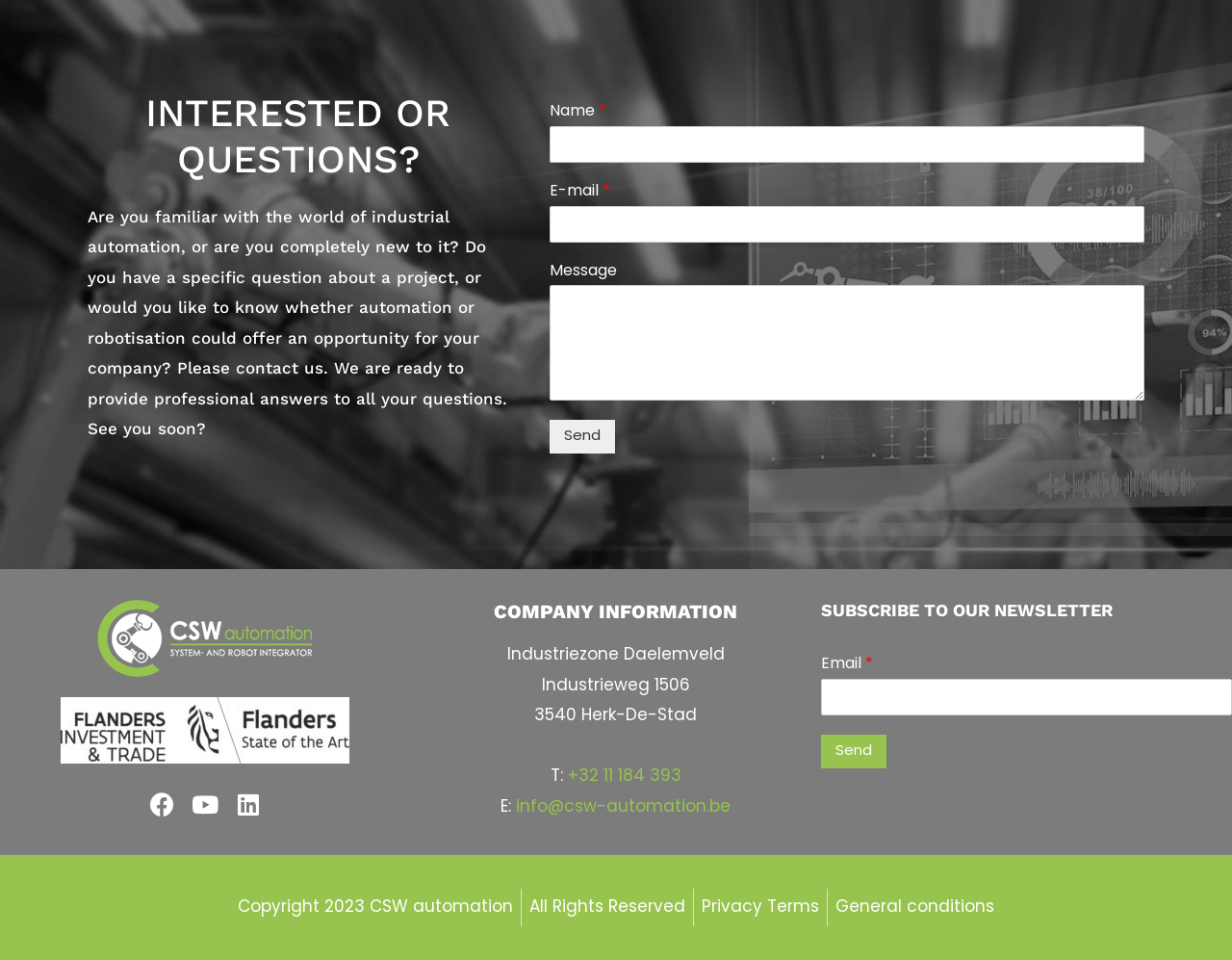Answer the question with a brief word or phrase:
What is the company's address?

Industrieweg 1506, 3540 Herk-De-Stad